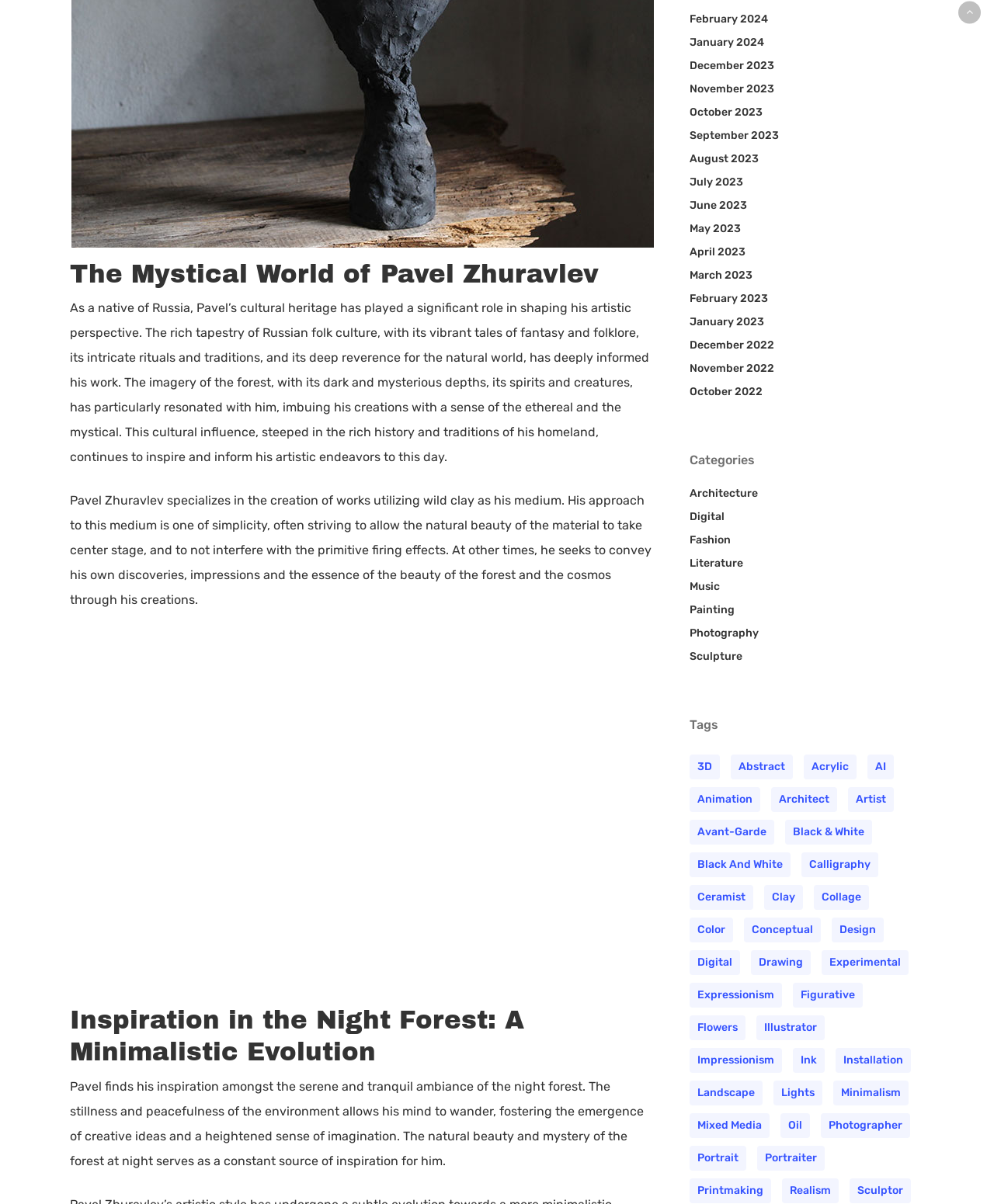Please determine the bounding box coordinates for the element that should be clicked to follow these instructions: "View the 'Categories' section".

[0.693, 0.374, 0.93, 0.39]